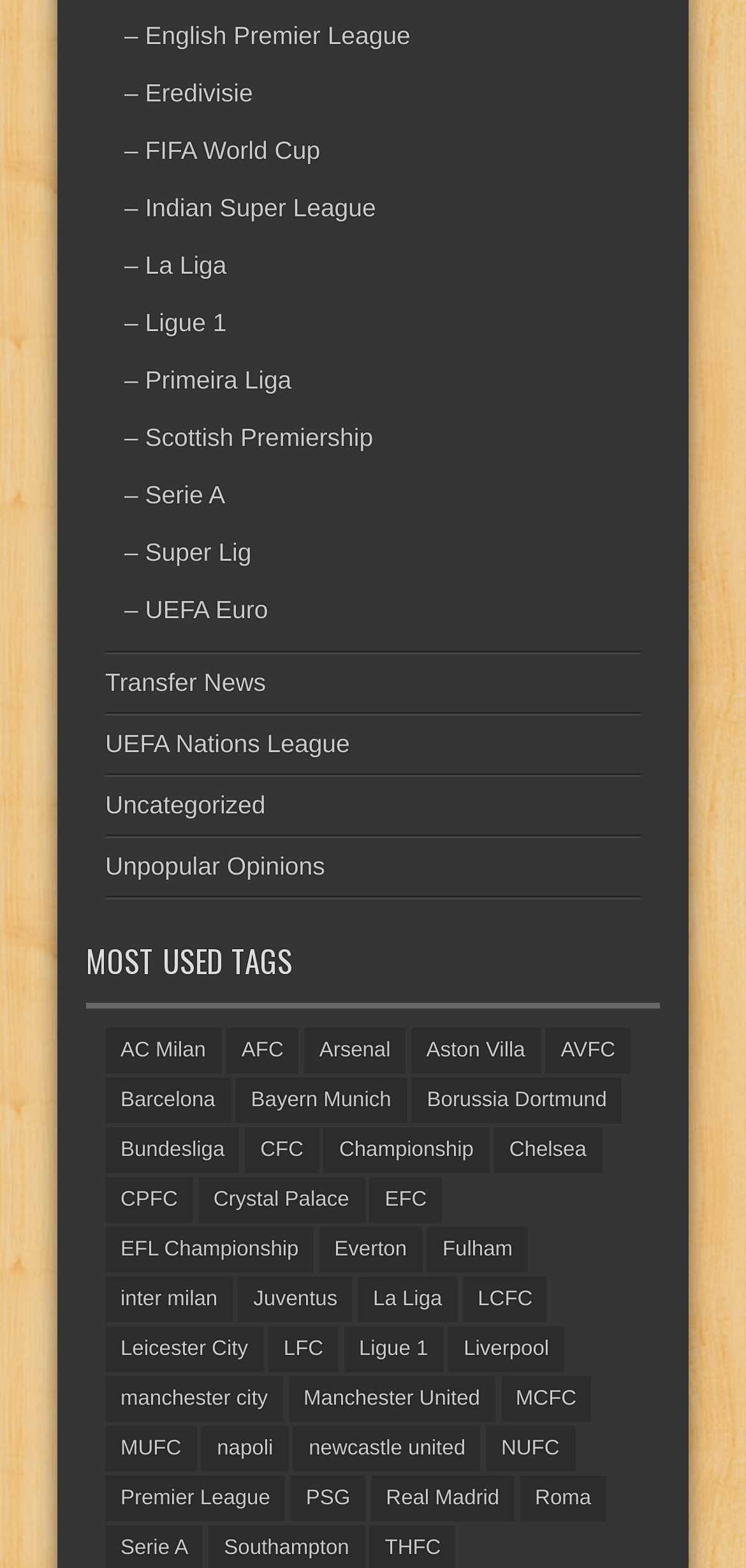Find the bounding box coordinates of the clickable region needed to perform the following instruction: "View Transfer News". The coordinates should be provided as four float numbers between 0 and 1, i.e., [left, top, right, bottom].

[0.141, 0.426, 0.357, 0.444]